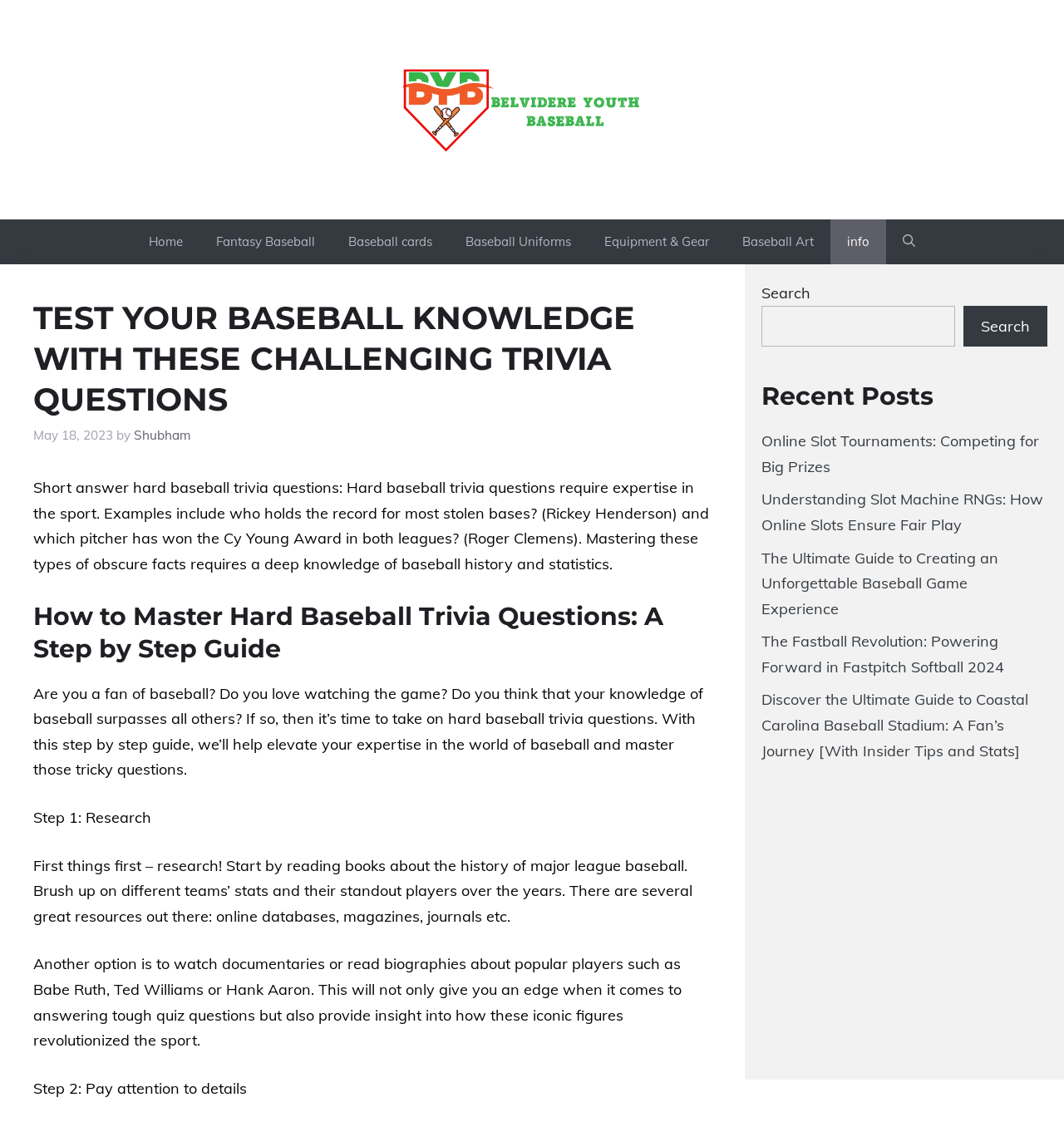What is the date of the article?
Can you give a detailed and elaborate answer to the question?

The date of the article can be found in the time element, which is located below the main heading and says 'May 18, 2023'.